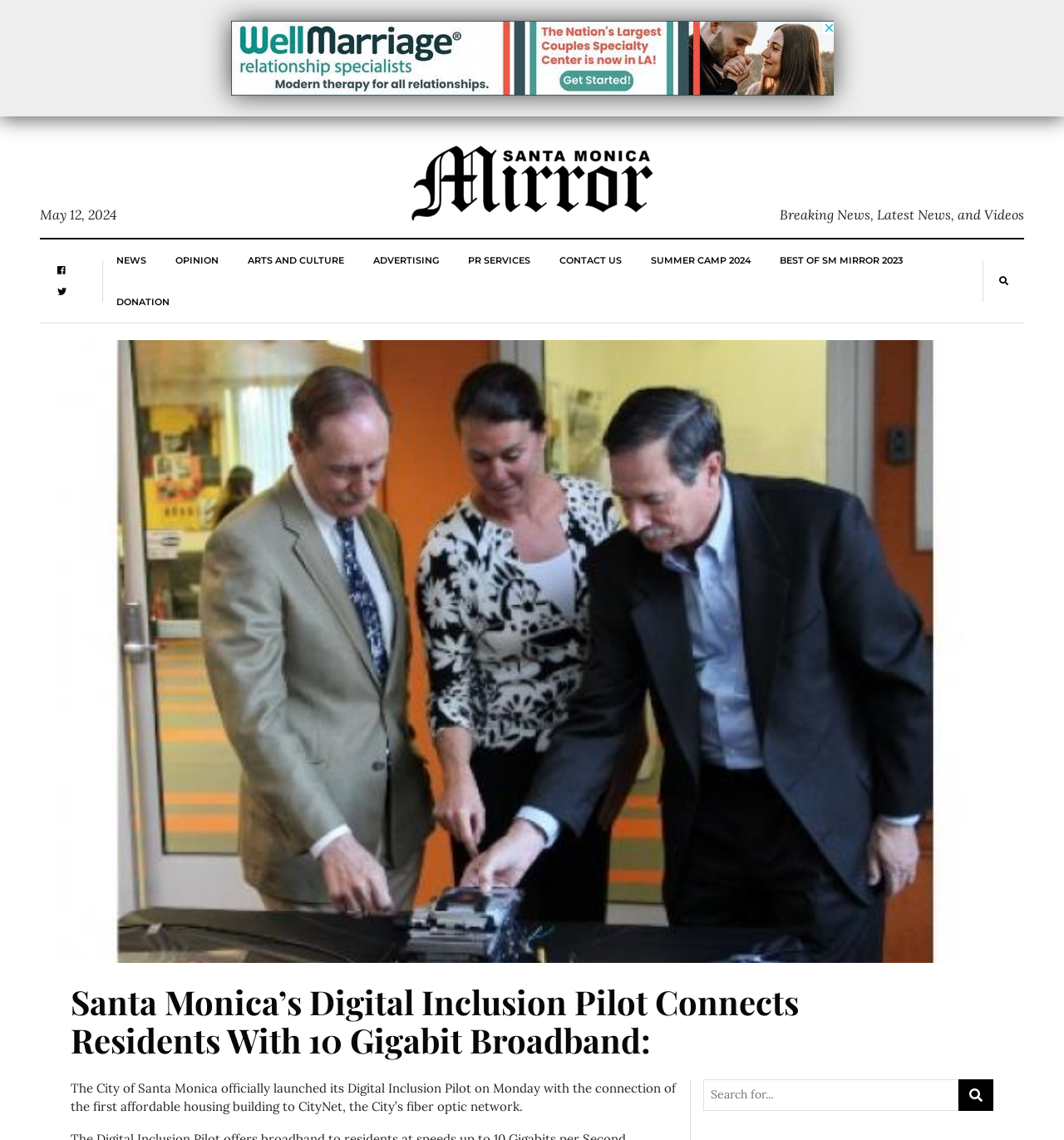Can you provide the bounding box coordinates for the element that should be clicked to implement the instruction: "Search Our Site"?

None